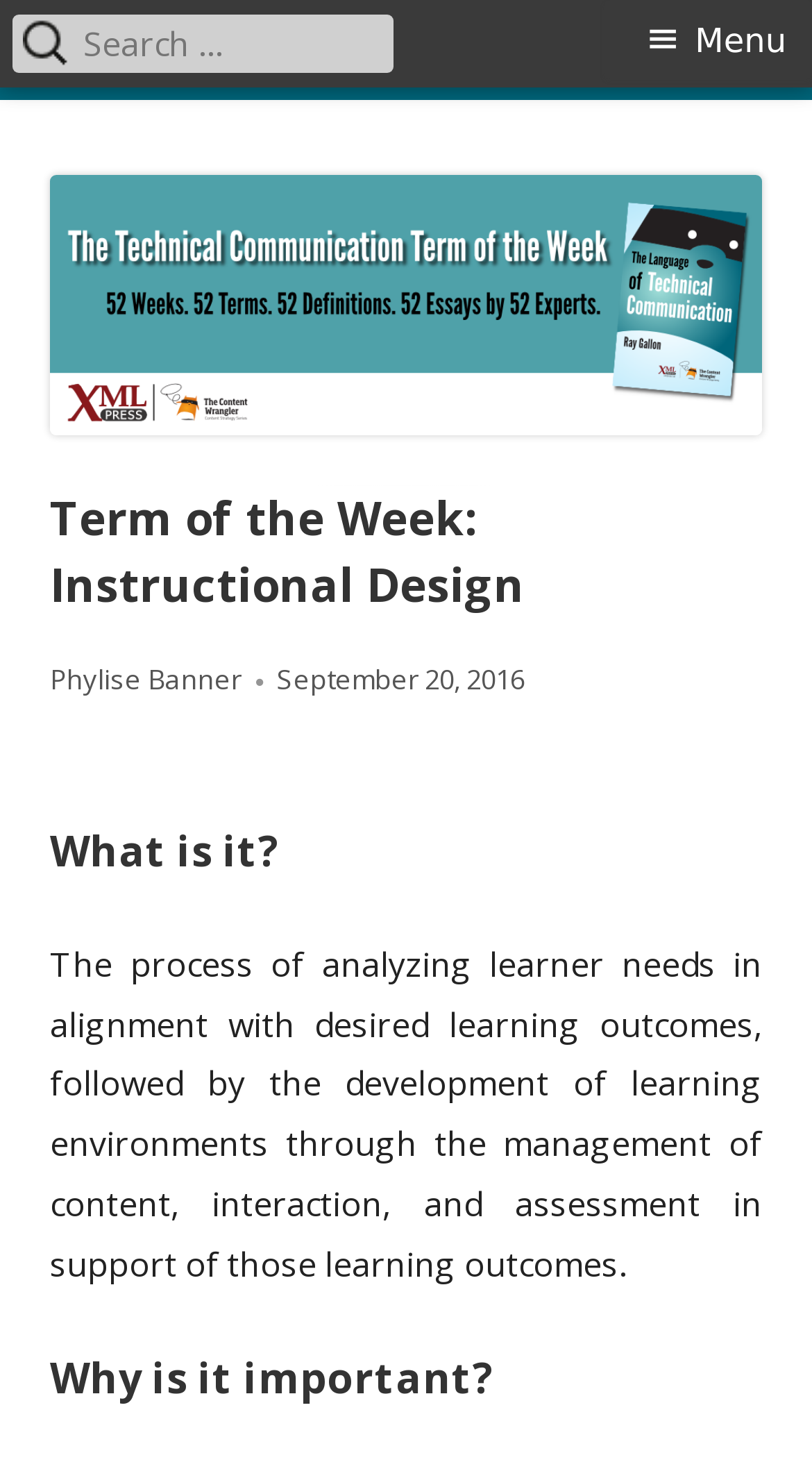Answer the following query with a single word or phrase:
When was the article published?

September 20, 2016